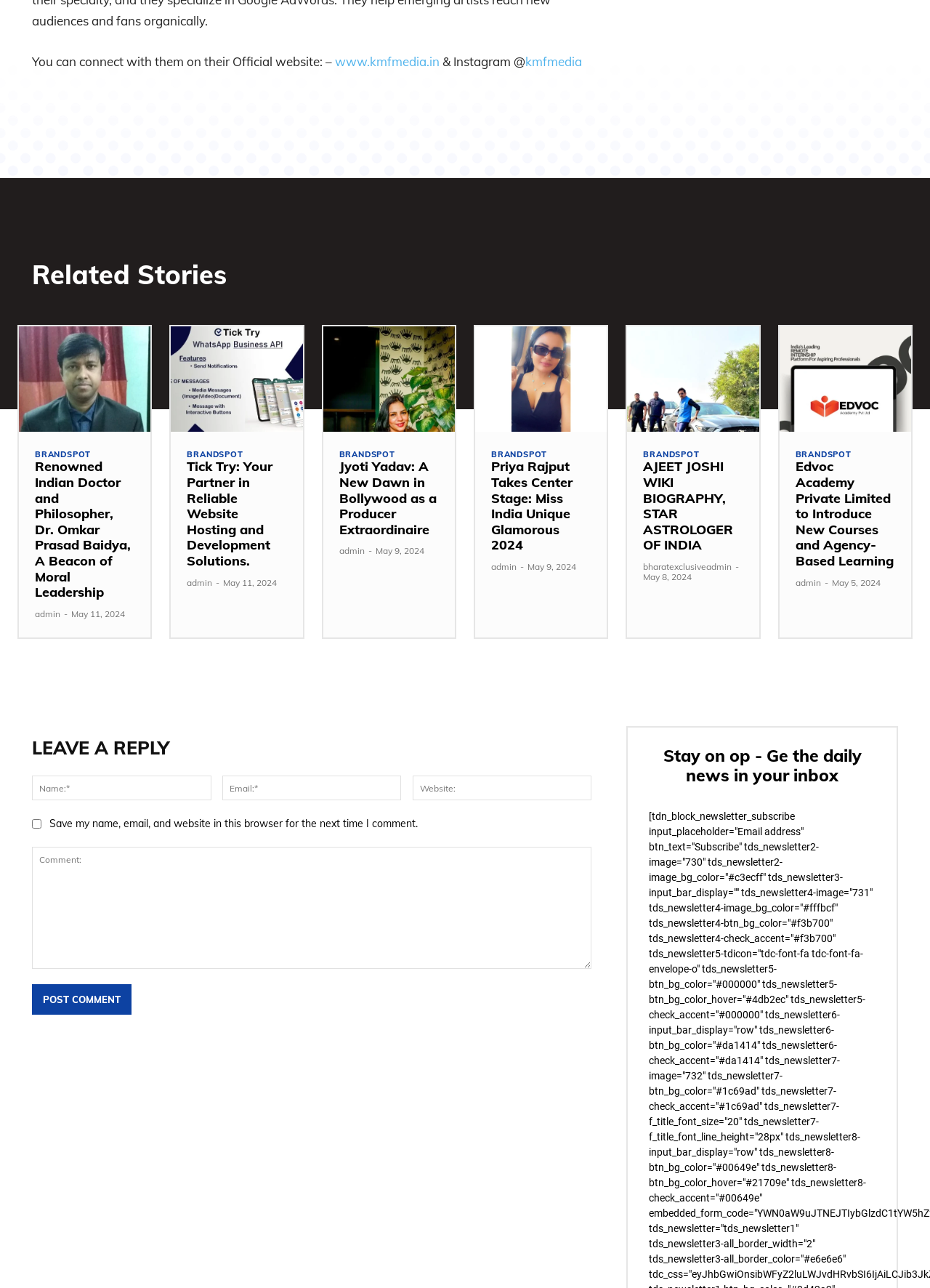Please provide a brief answer to the following inquiry using a single word or phrase:
What is the name of the author of the article 'Jyoti Yadav: A New Dawn in Bollywood as a Producer Extraordinaire'?

admin